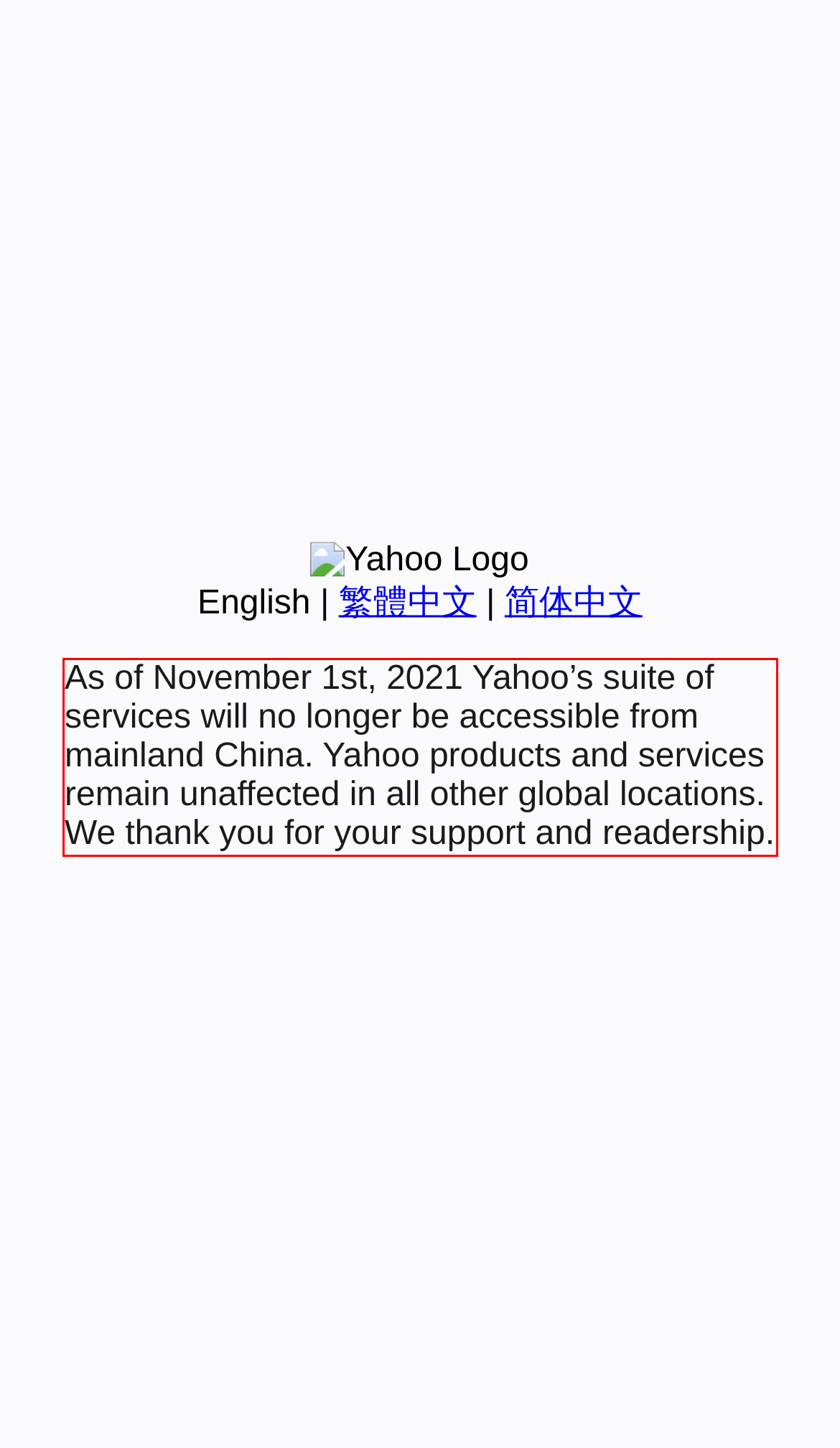You have a screenshot of a webpage with a UI element highlighted by a red bounding box. Use OCR to obtain the text within this highlighted area.

As of November 1st, 2021 Yahoo’s suite of services will no longer be accessible from mainland China. Yahoo products and services remain unaffected in all other global locations. We thank you for your support and readership.